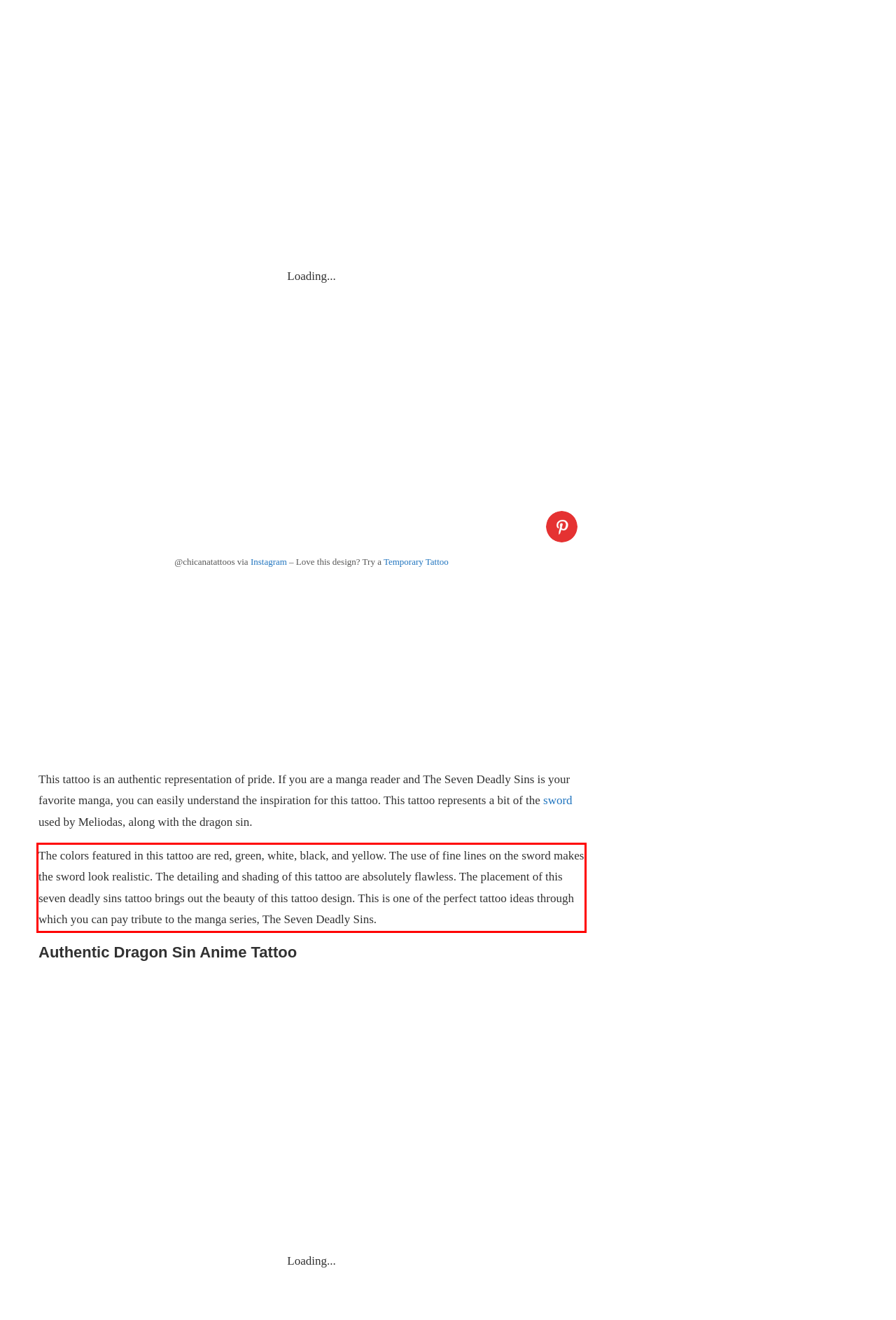Identify the text inside the red bounding box on the provided webpage screenshot by performing OCR.

The colors featured in this tattoo are red, green, white, black, and yellow. The use of fine lines on the sword makes the sword look realistic. The detailing and shading of this tattoo are absolutely flawless. The placement of this seven deadly sins tattoo brings out the beauty of this tattoo design. This is one of the perfect tattoo ideas through which you can pay tribute to the manga series, The Seven Deadly Sins.